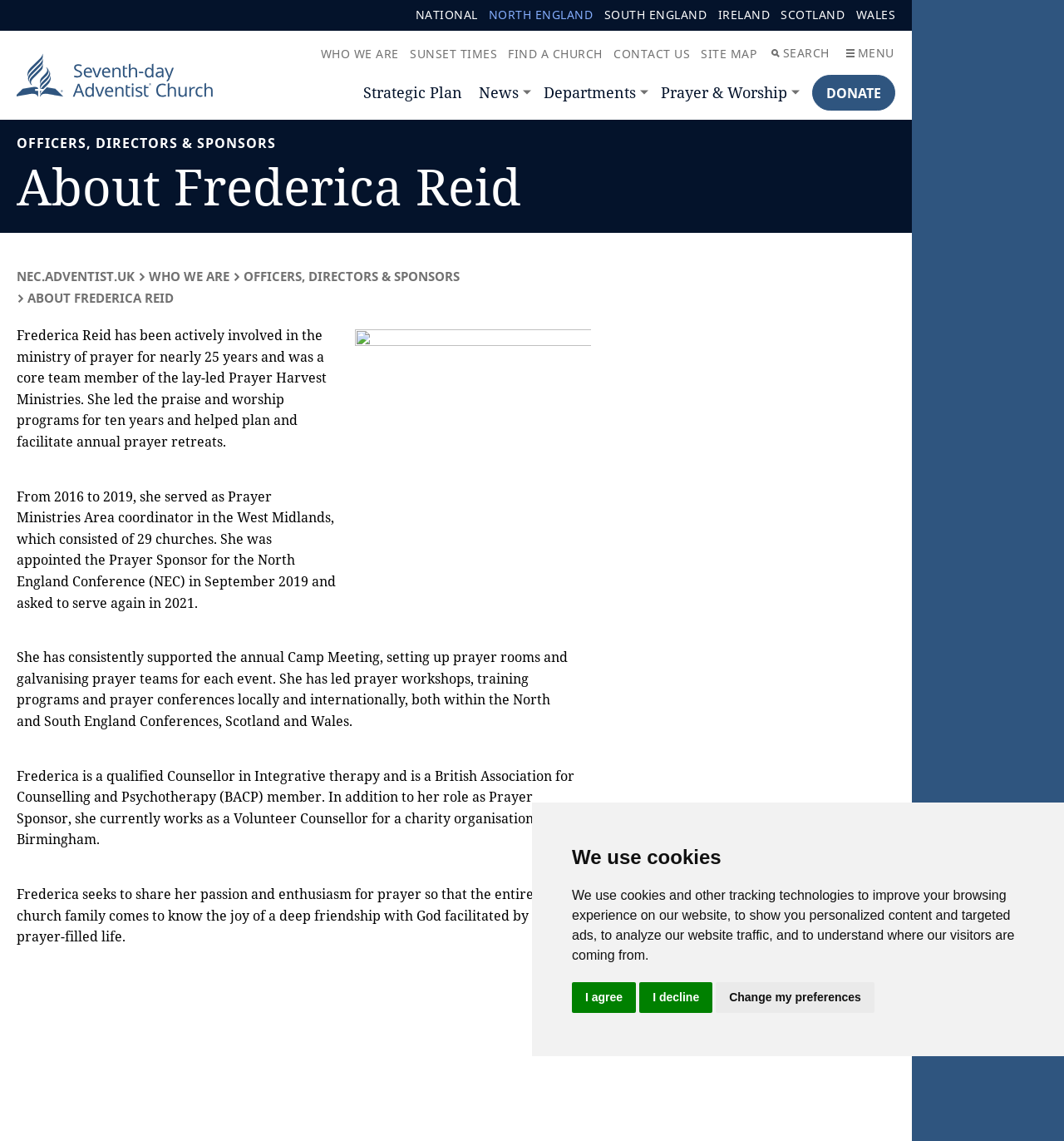What is the profession of Frederica Reid besides being a Prayer Sponsor?
Please provide a comprehensive answer based on the visual information in the image.

The webpage states that Frederica Reid is a qualified Counsellor in Integrative therapy and is a British Association for Counselling and Psychotherapy (BACP) member.